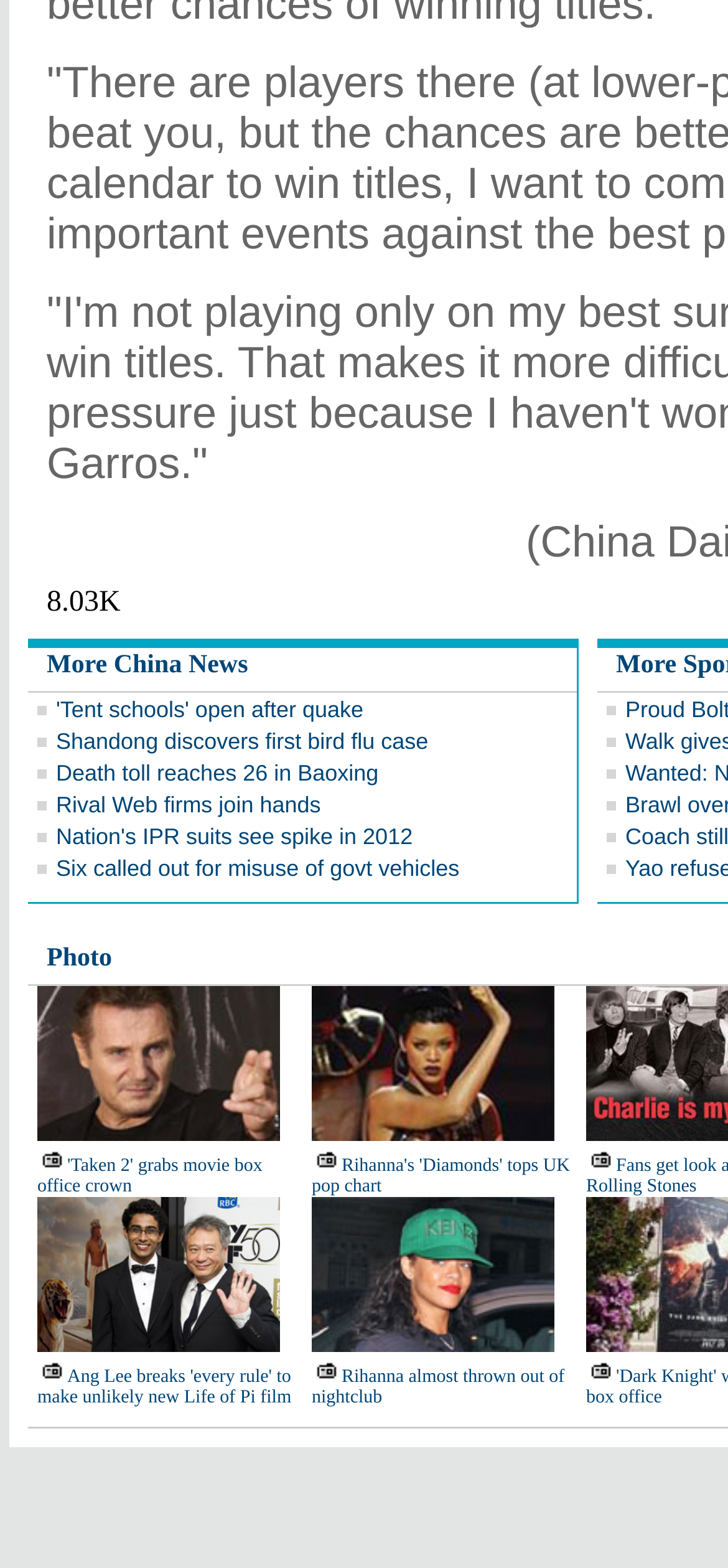How many news links are on the webpage?
Look at the screenshot and respond with one word or a short phrase.

9